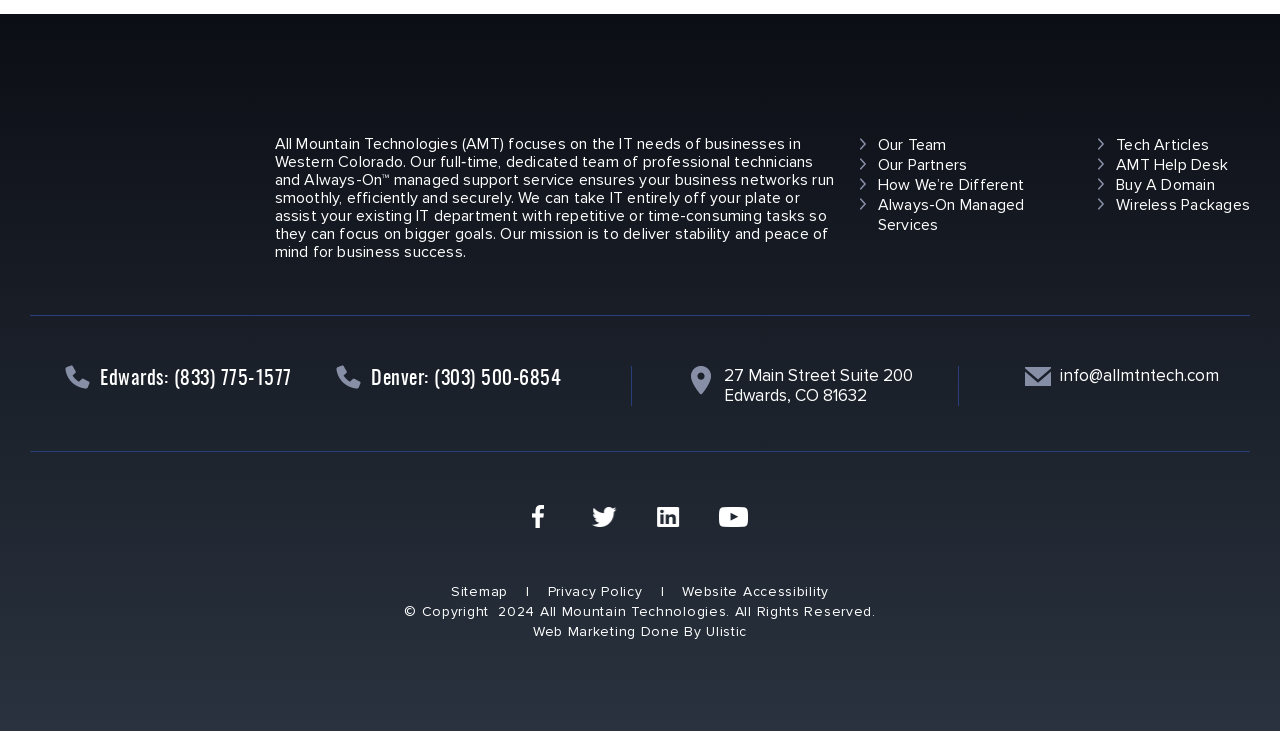Locate the bounding box coordinates of the clickable part needed for the task: "Call the Edwards office".

[0.136, 0.505, 0.228, 0.533]